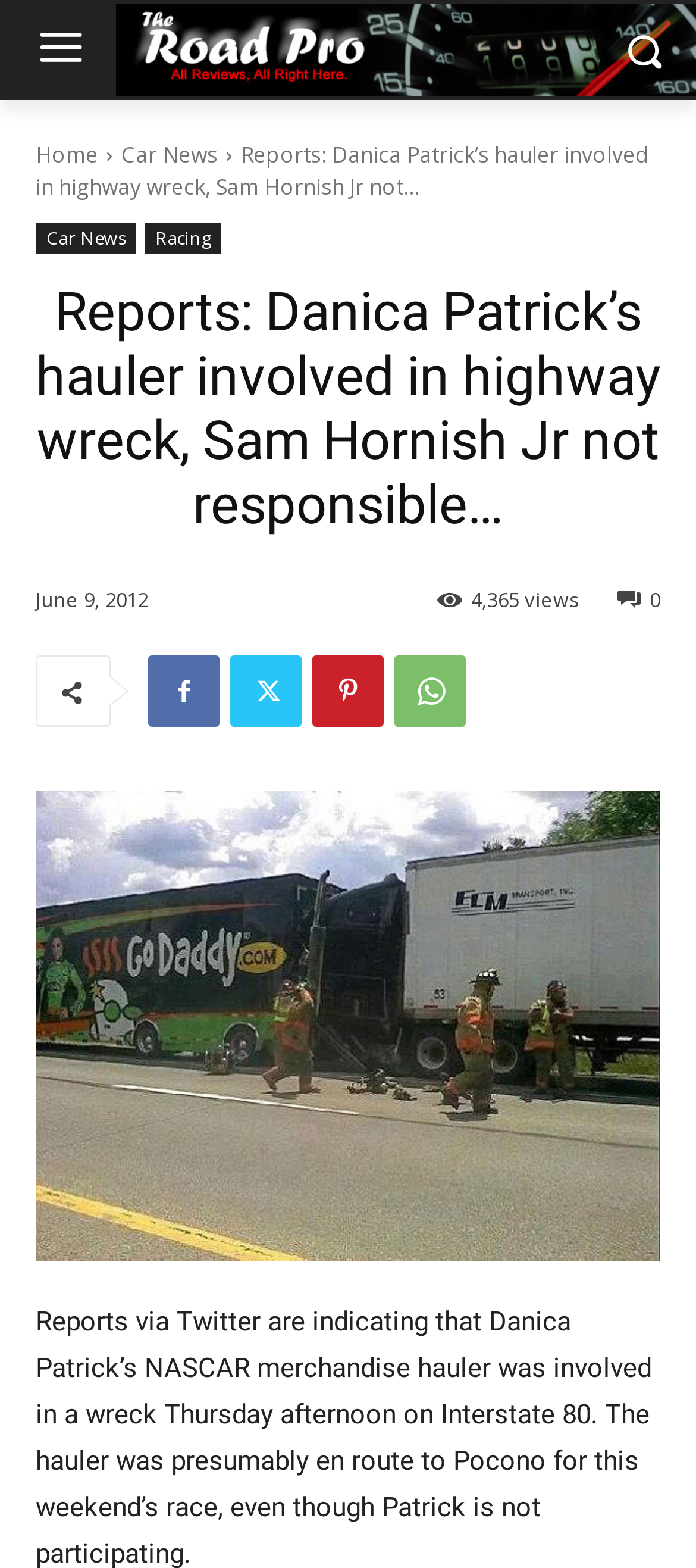Identify the bounding box for the UI element described as: "Racing". The coordinates should be four float numbers between 0 and 1, i.e., [left, top, right, bottom].

[0.208, 0.142, 0.318, 0.162]